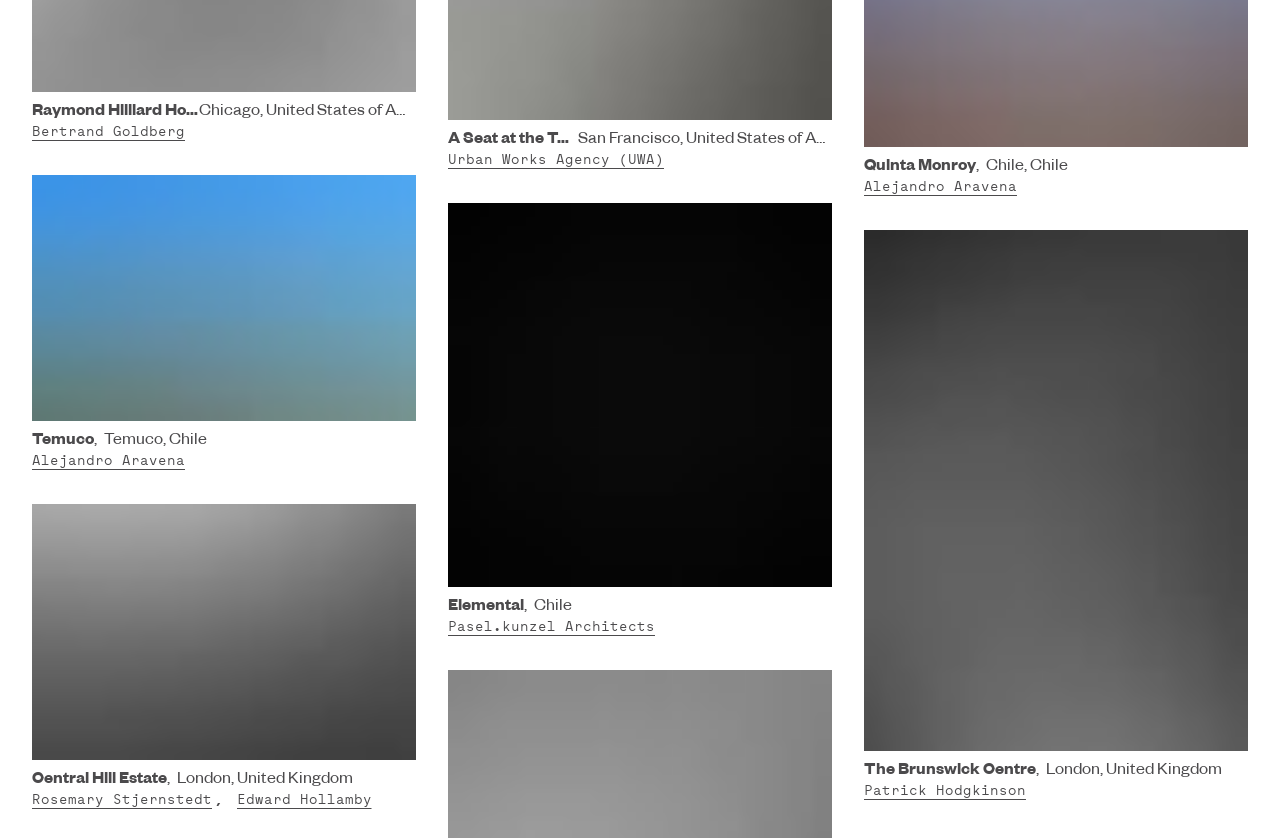Find the bounding box coordinates of the clickable element required to execute the following instruction: "View Raymond Hilliard Homes". Provide the coordinates as four float numbers between 0 and 1, i.e., [left, top, right, bottom].

[0.025, 0.122, 0.32, 0.146]